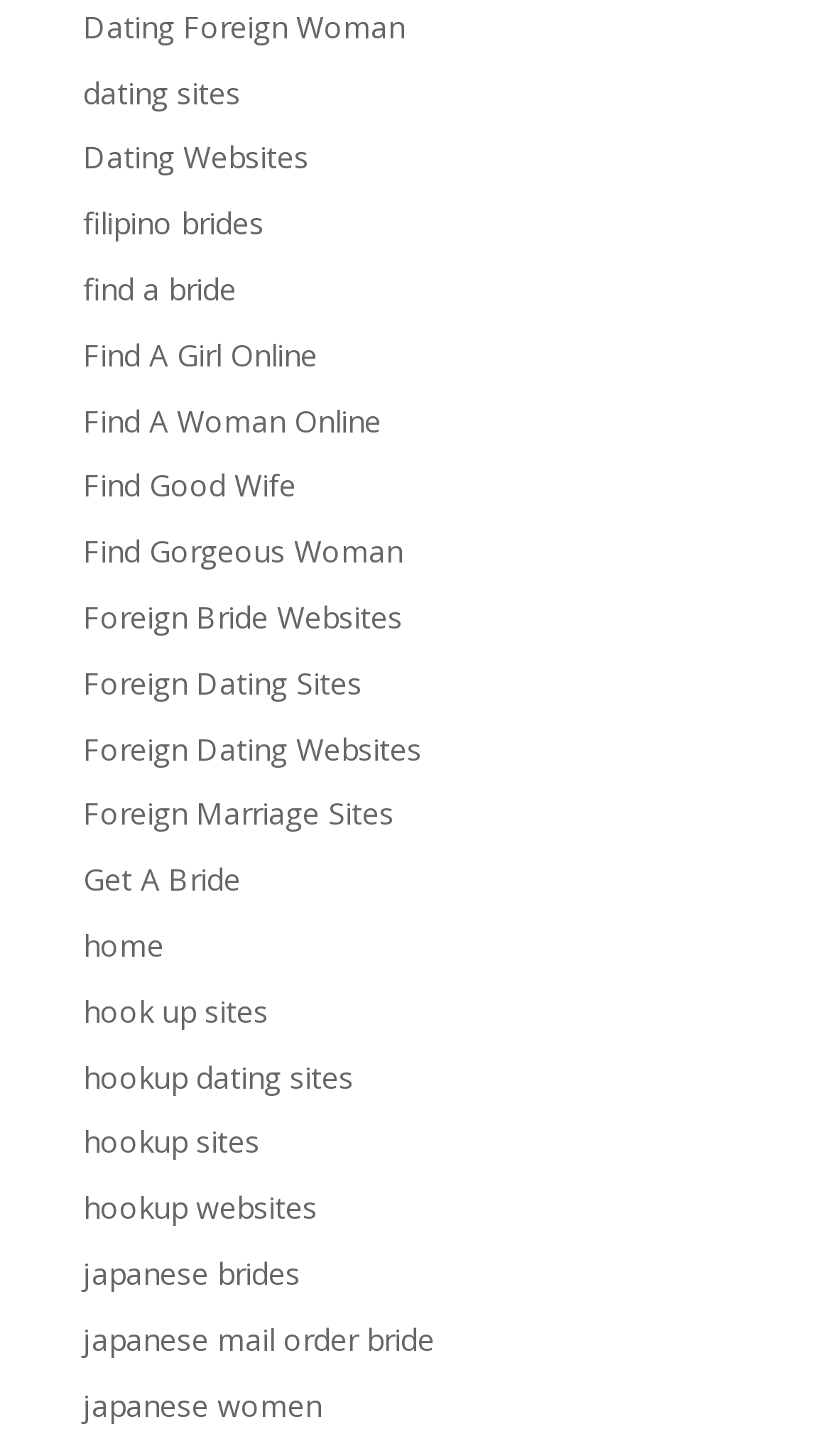Determine the bounding box coordinates of the clickable region to carry out the instruction: "Explore 'Foreign Bride Websites'".

[0.1, 0.41, 0.485, 0.438]